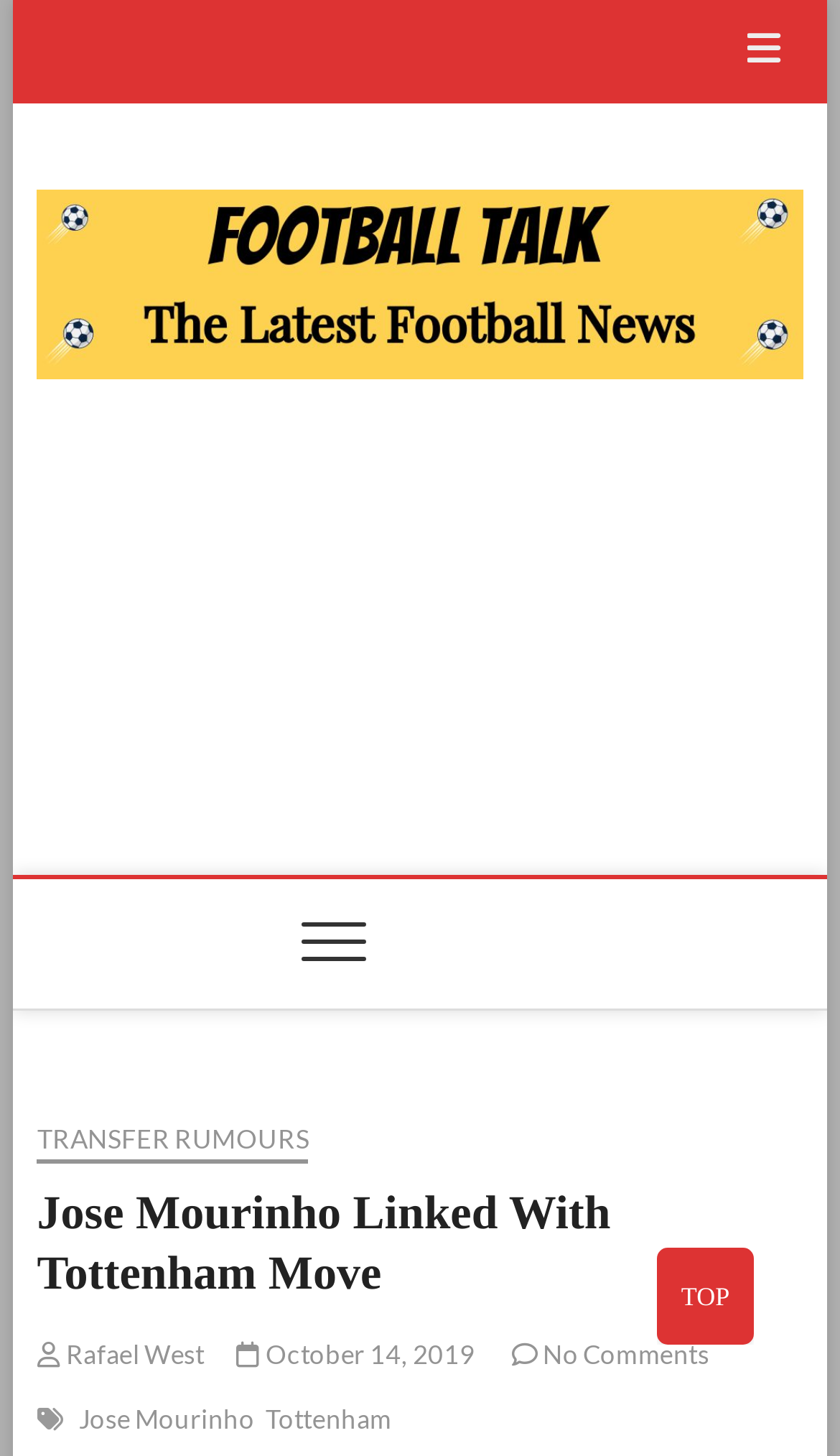What is the purpose of the button with the icon ''?
Refer to the image and offer an in-depth and detailed answer to the question.

I inferred the answer by looking at the navigation element with the button containing the icon '' and the text 'Topbar Menu', which suggests that the button is used to navigate to the topbar menu.